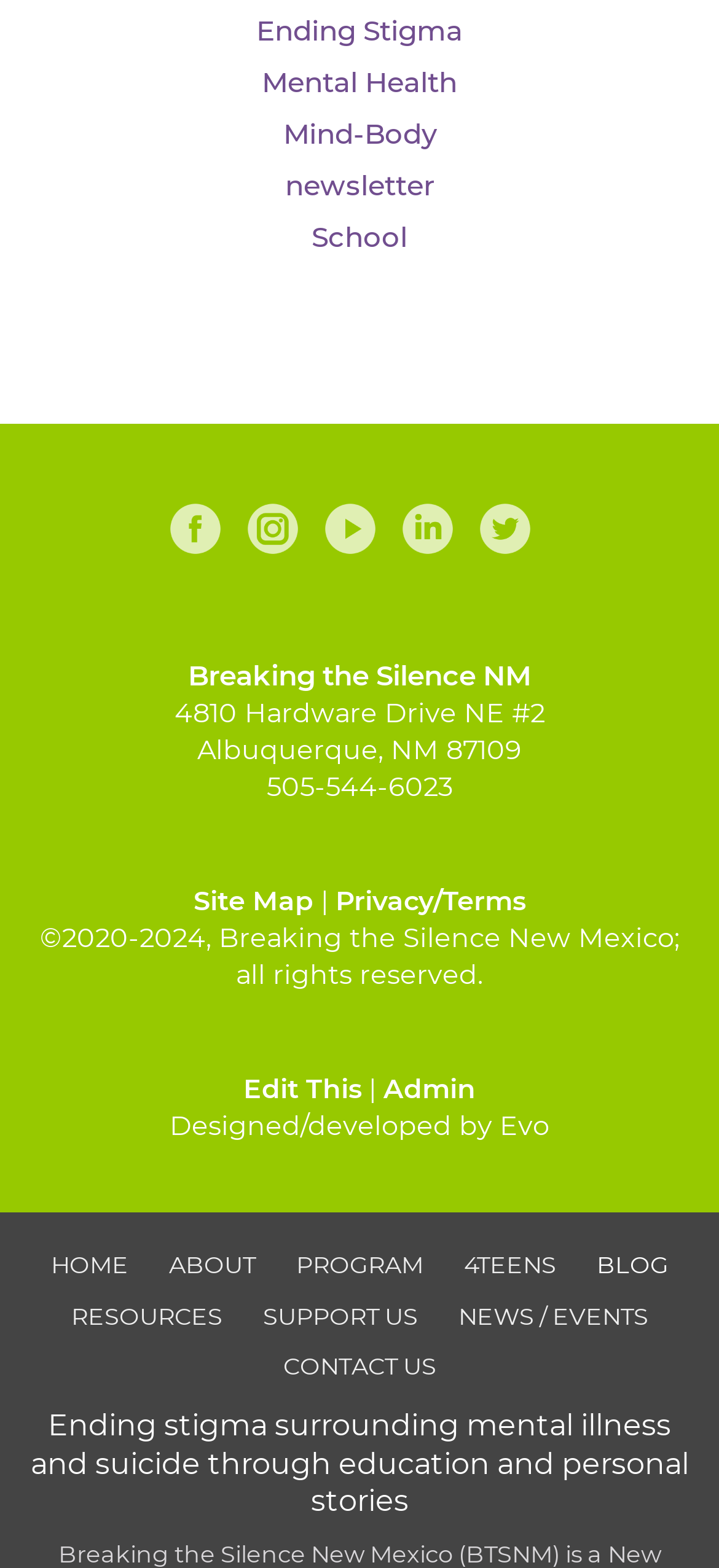Locate the bounding box coordinates of the region to be clicked to comply with the following instruction: "Click on the 'CONTACT US' link". The coordinates must be four float numbers between 0 and 1, in the form [left, top, right, bottom].

[0.371, 0.857, 0.629, 0.888]